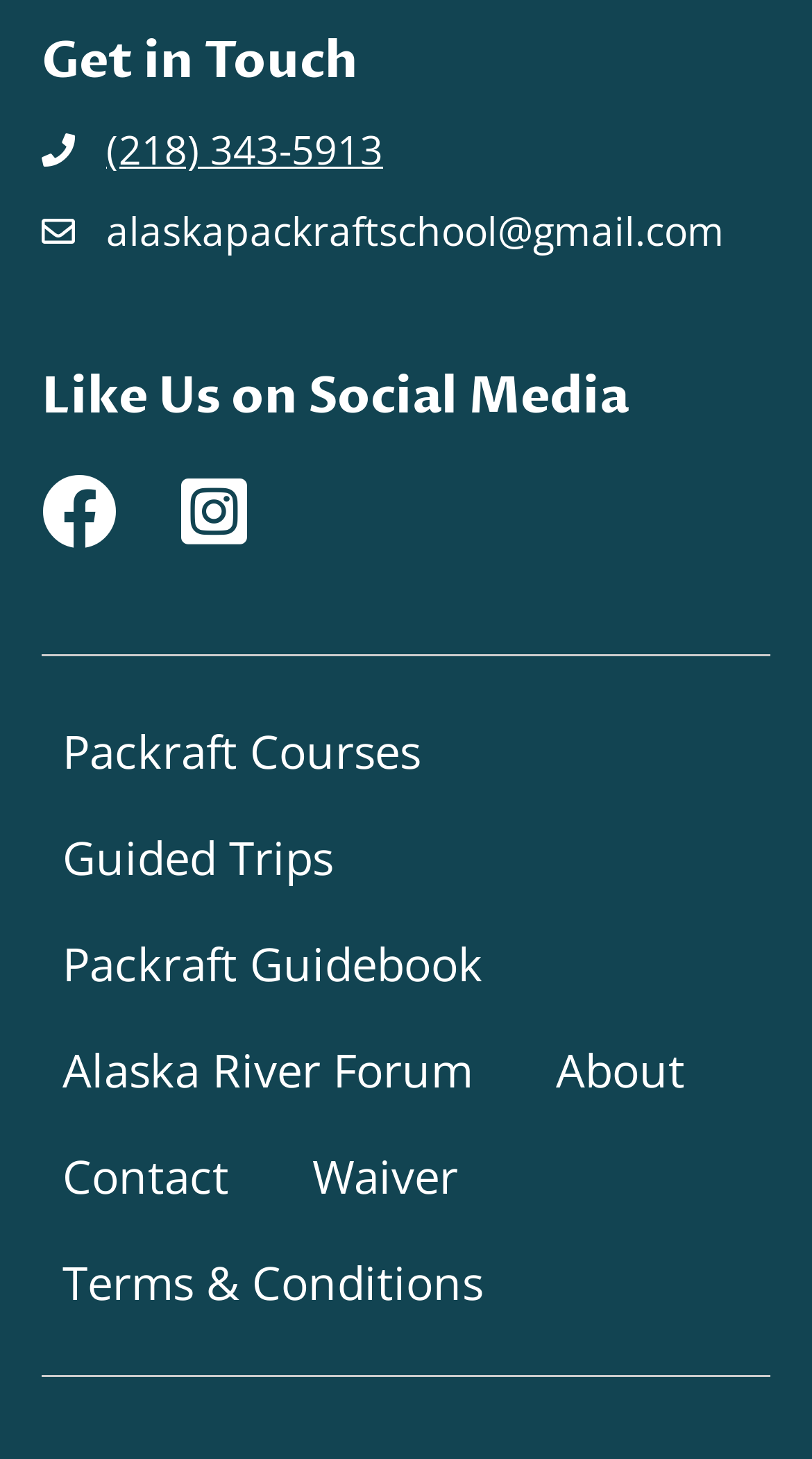Please locate the bounding box coordinates of the element that should be clicked to achieve the given instruction: "Send an email".

[0.131, 0.136, 0.892, 0.18]